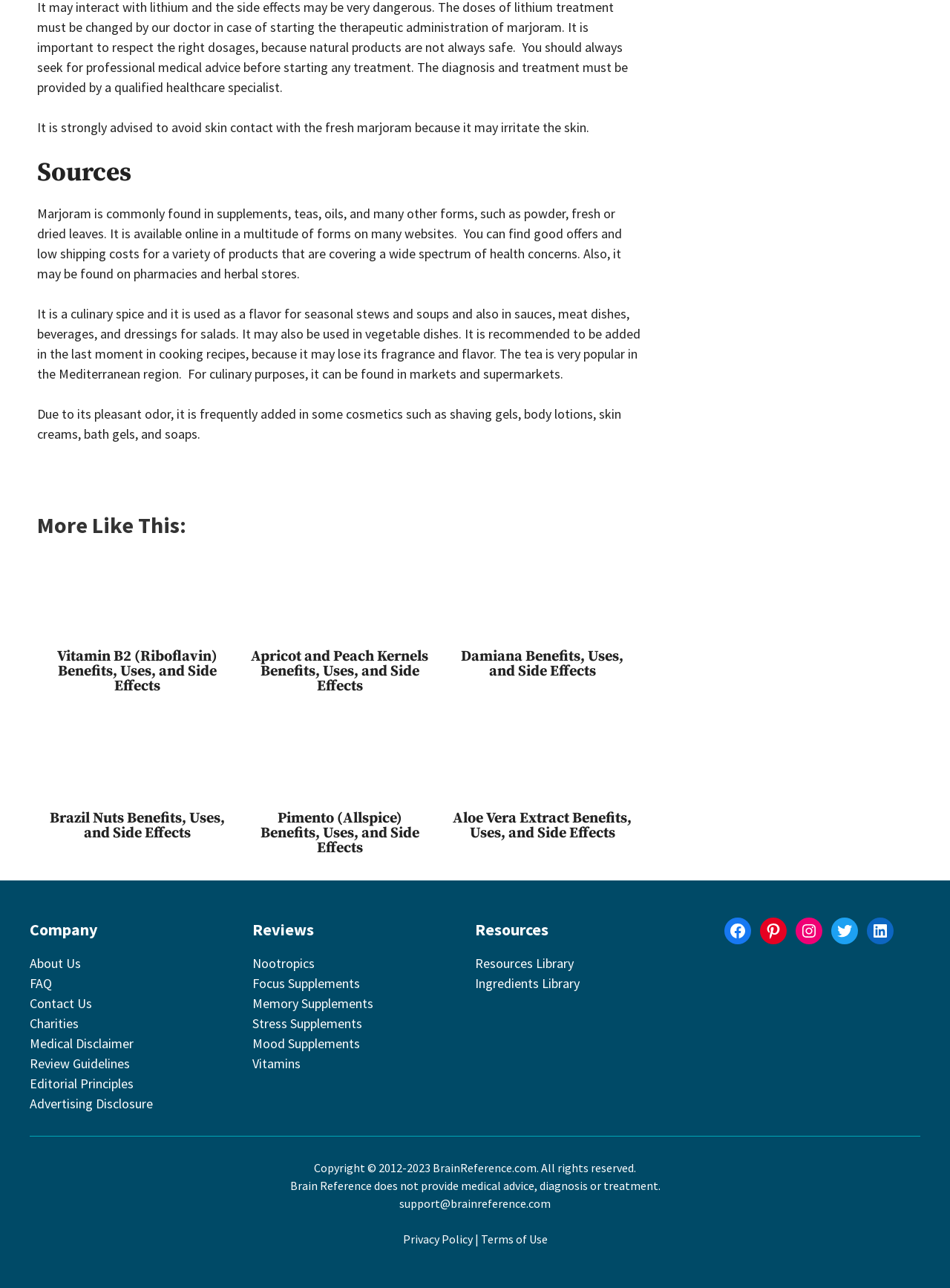Provide the bounding box coordinates for the area that should be clicked to complete the instruction: "Click on the 'About Us' link".

[0.031, 0.741, 0.085, 0.755]